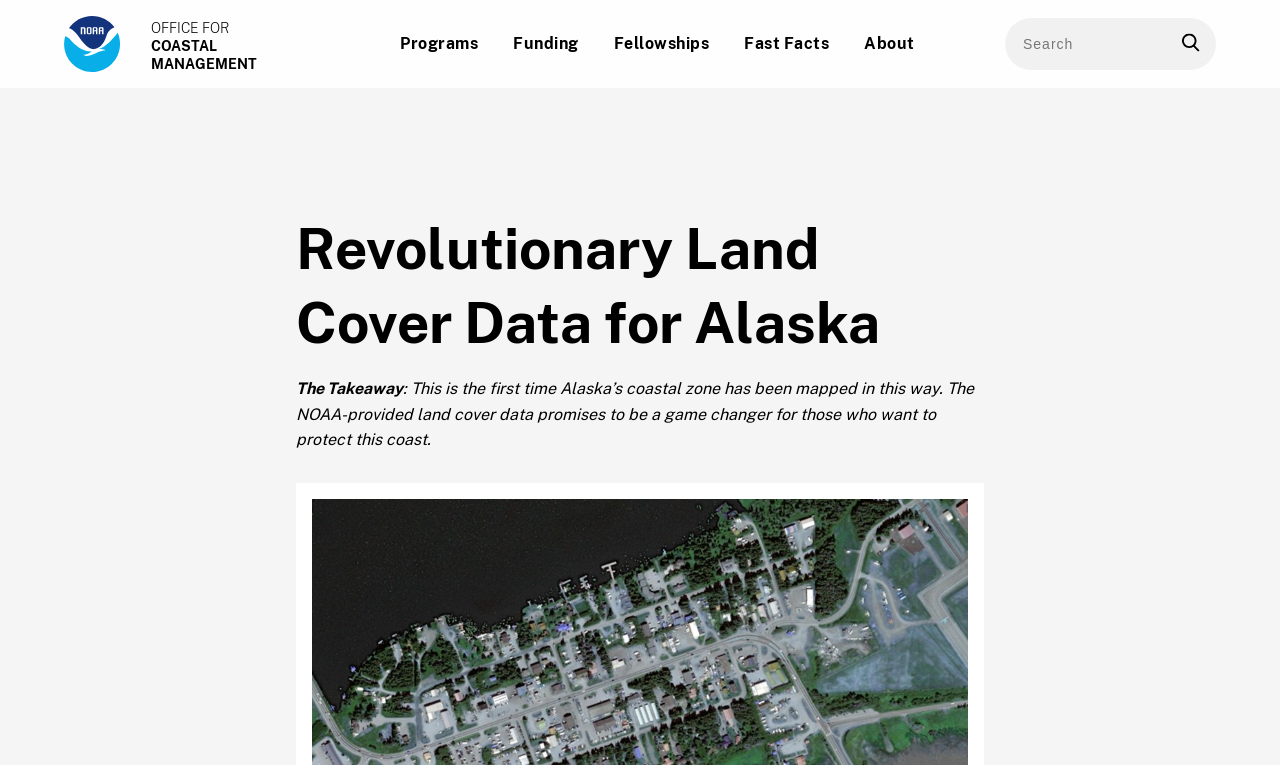Using the given element description, provide the bounding box coordinates (top-left x, top-left y, bottom-right x, bottom-right y) for the corresponding UI element in the screenshot: National Coastal Resilience Fund

[0.538, 0.188, 0.743, 0.259]